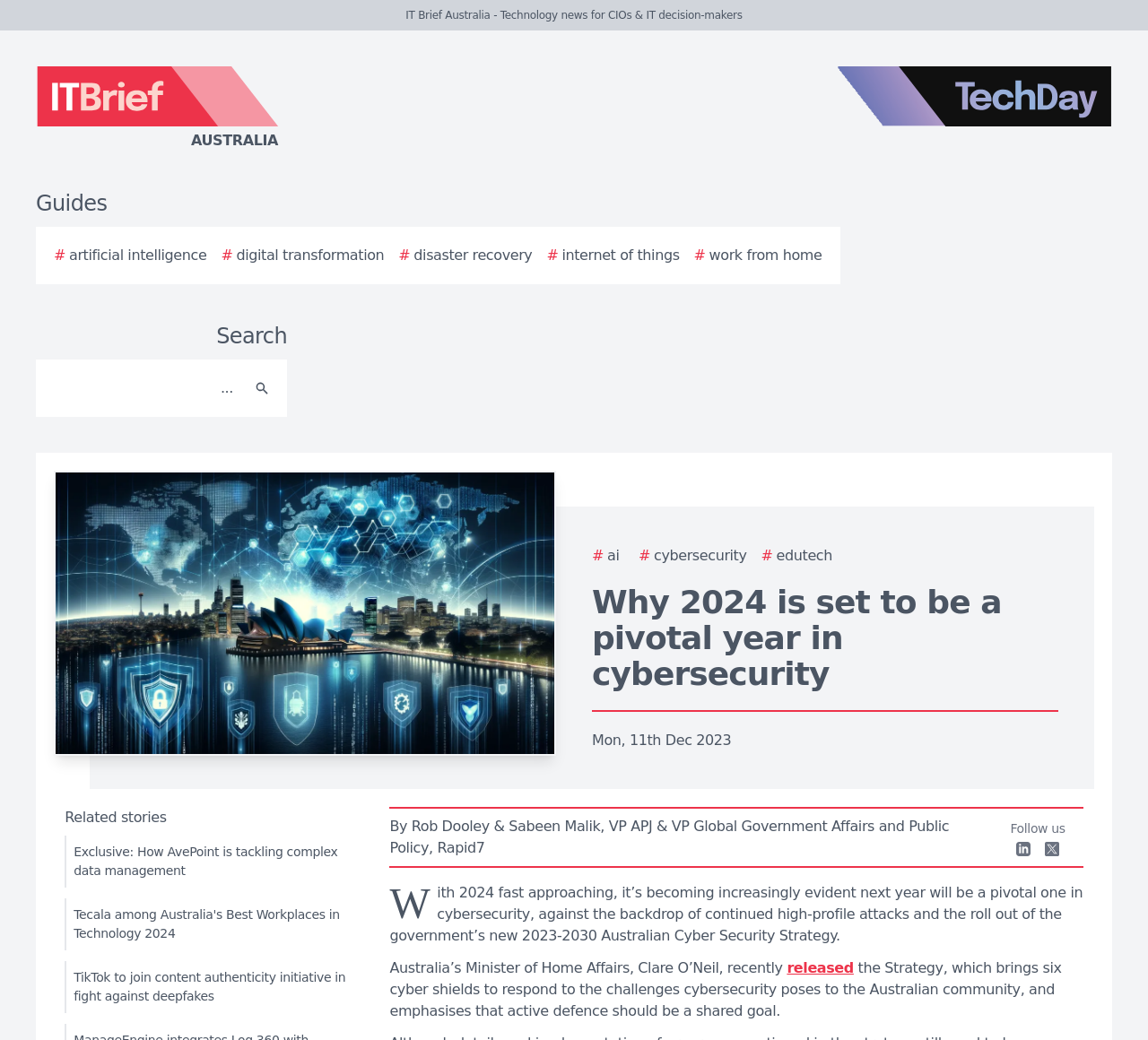Locate the bounding box coordinates of the element that needs to be clicked to carry out the instruction: "Read the article about cybersecurity". The coordinates should be given as four float numbers ranging from 0 to 1, i.e., [left, top, right, bottom].

[0.516, 0.561, 0.872, 0.665]